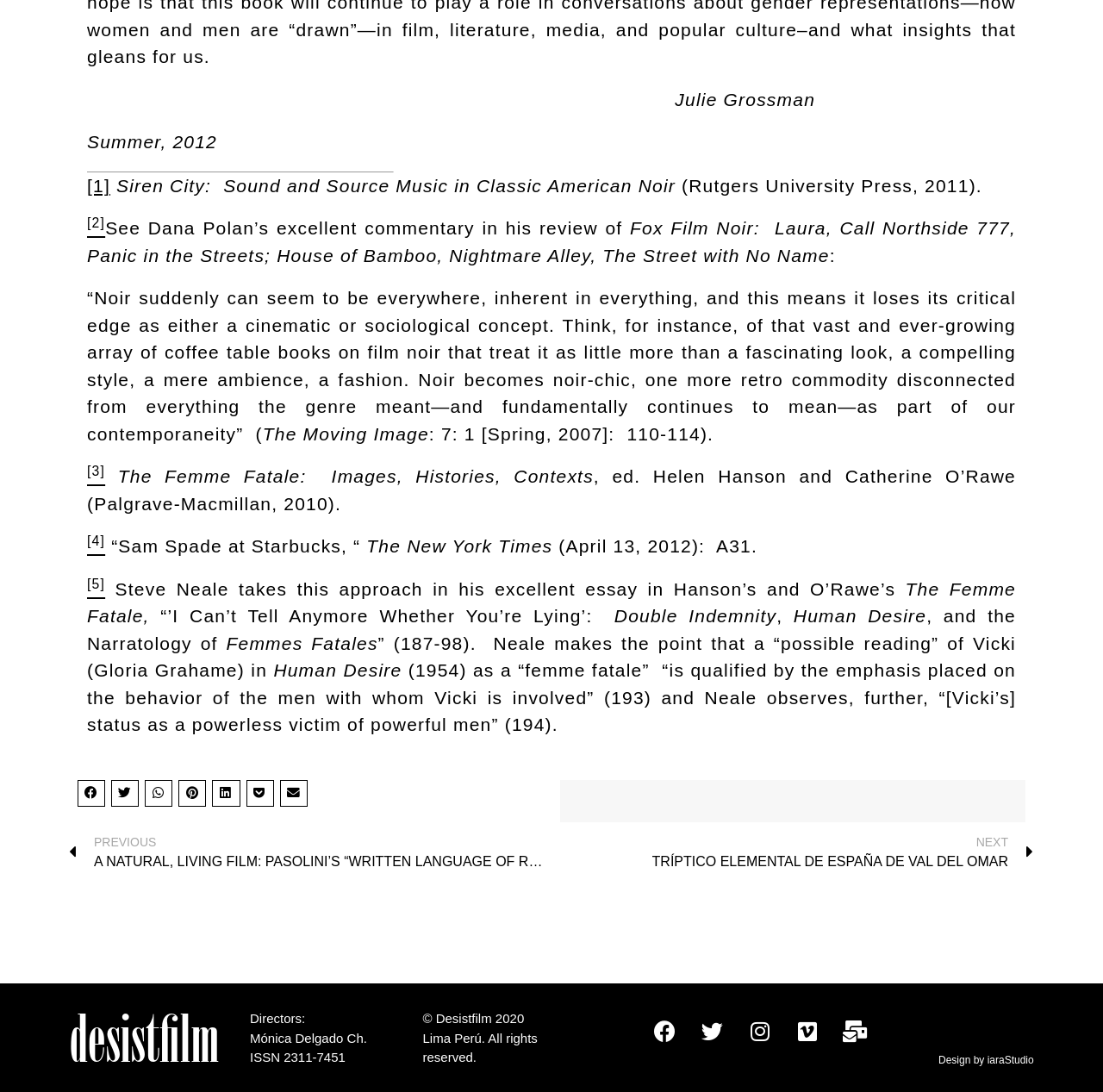What is the name of the publication?
Look at the screenshot and respond with one word or a short phrase.

Desistfilm